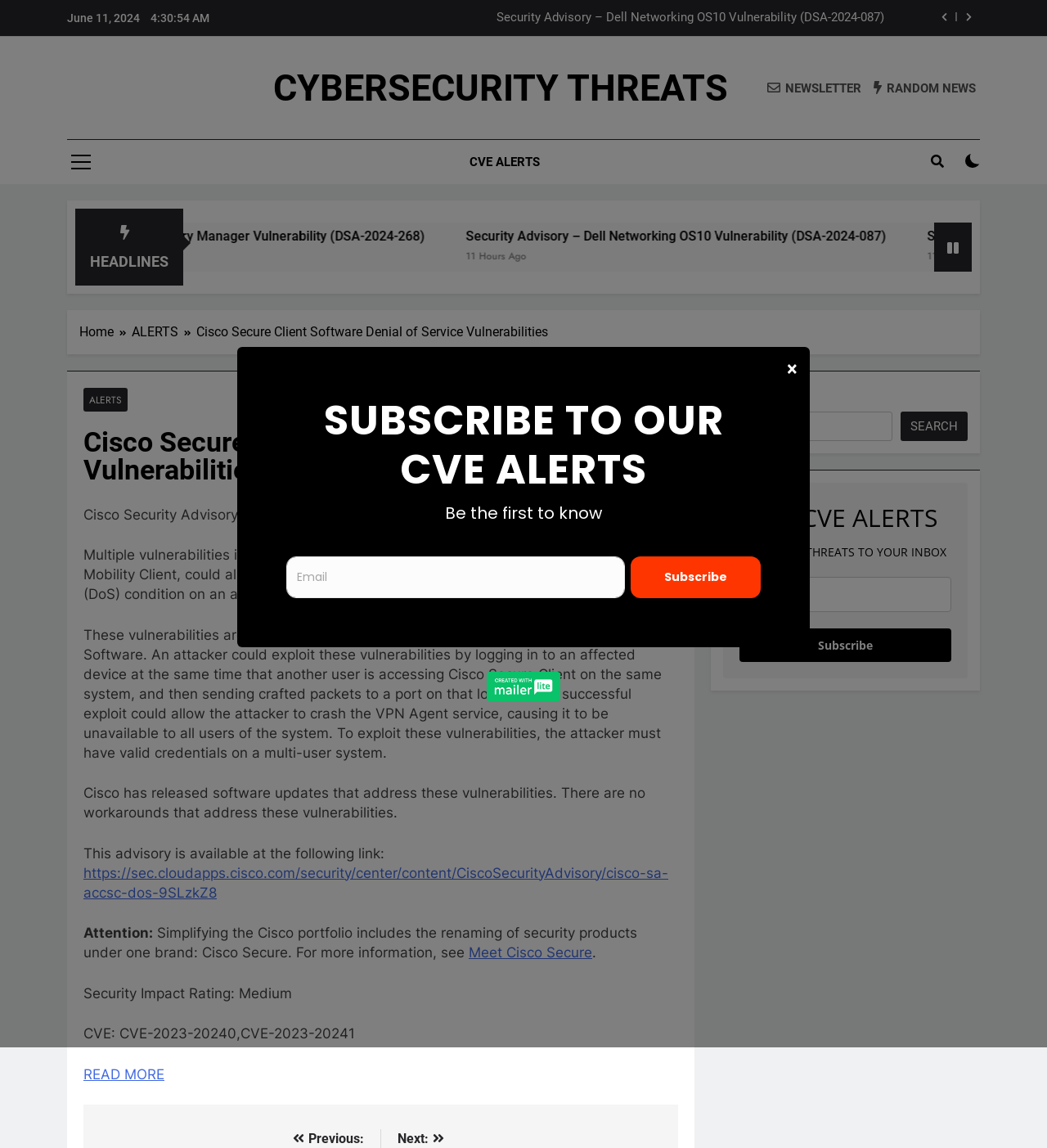What is the rating of the security impact?
Refer to the image and provide a detailed answer to the question.

The security impact rating of the vulnerability is Medium, as stated in the security advisory description on the webpage.